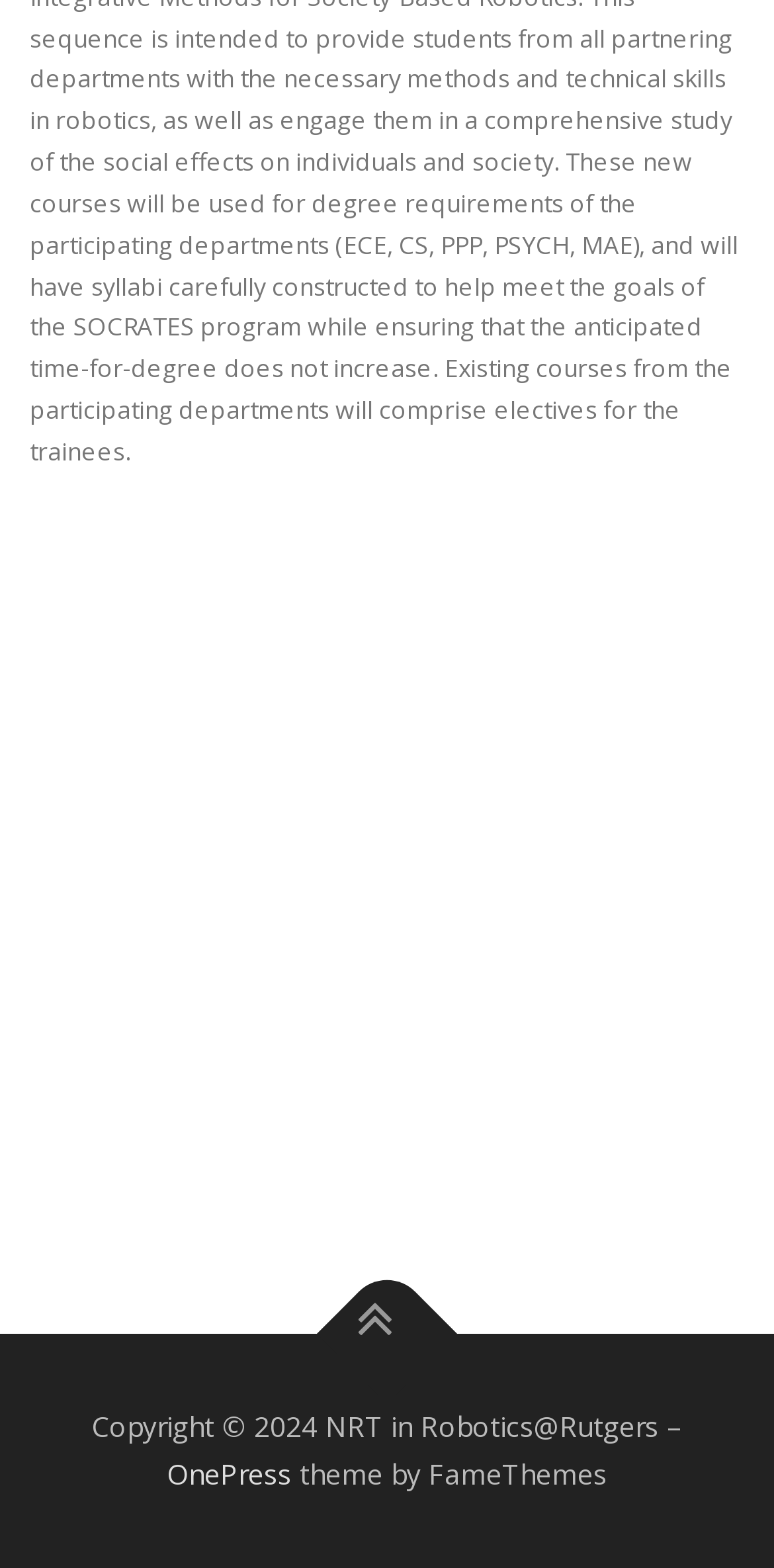What is the theme of the website?
Based on the screenshot, provide a one-word or short-phrase response.

FameThemes